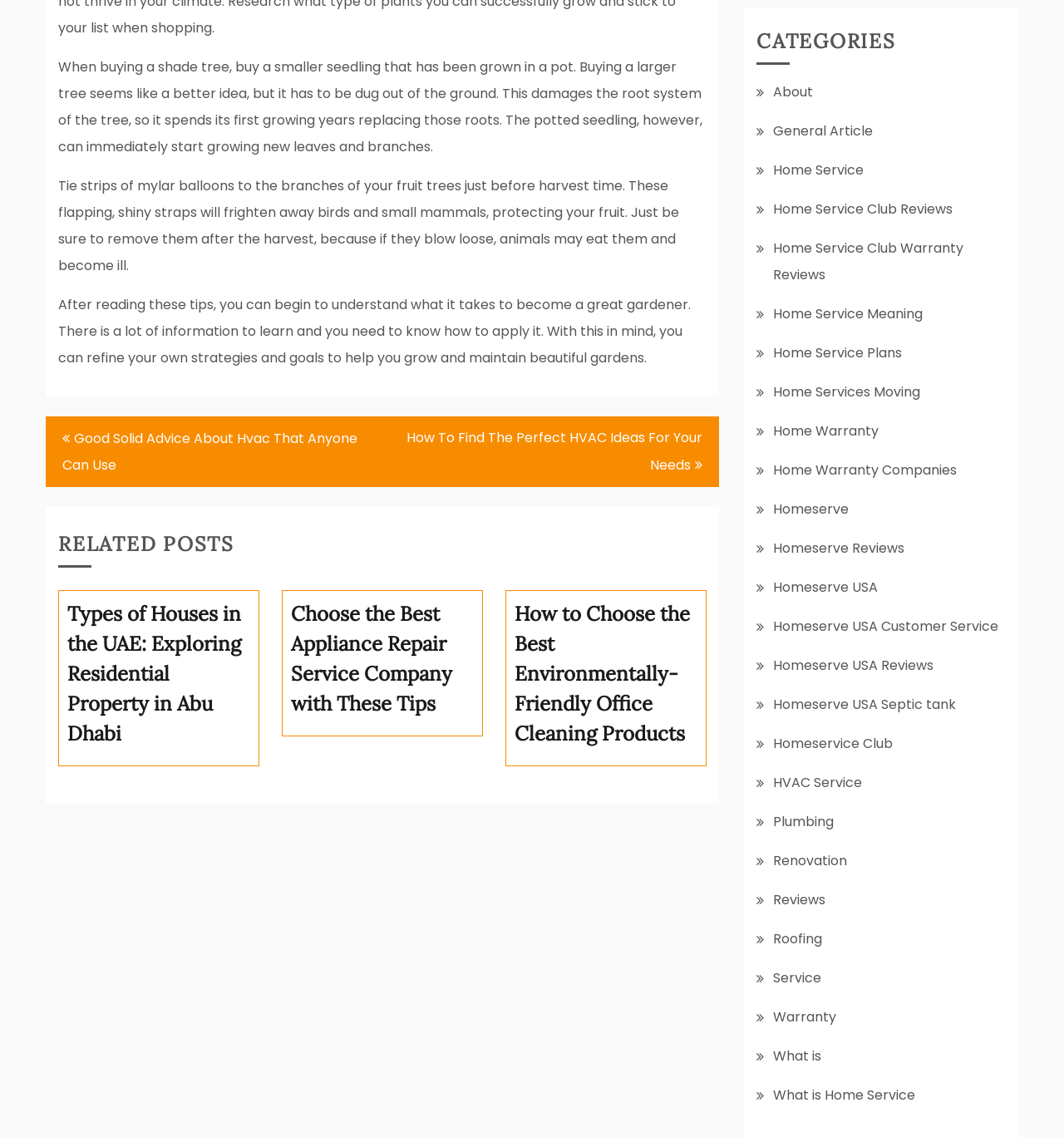Please provide the bounding box coordinates for the element that needs to be clicked to perform the instruction: "Read 'Good Solid Advice About Hvac That Anyone Can Use' post". The coordinates must consist of four float numbers between 0 and 1, formatted as [left, top, right, bottom].

[0.043, 0.366, 0.359, 0.428]